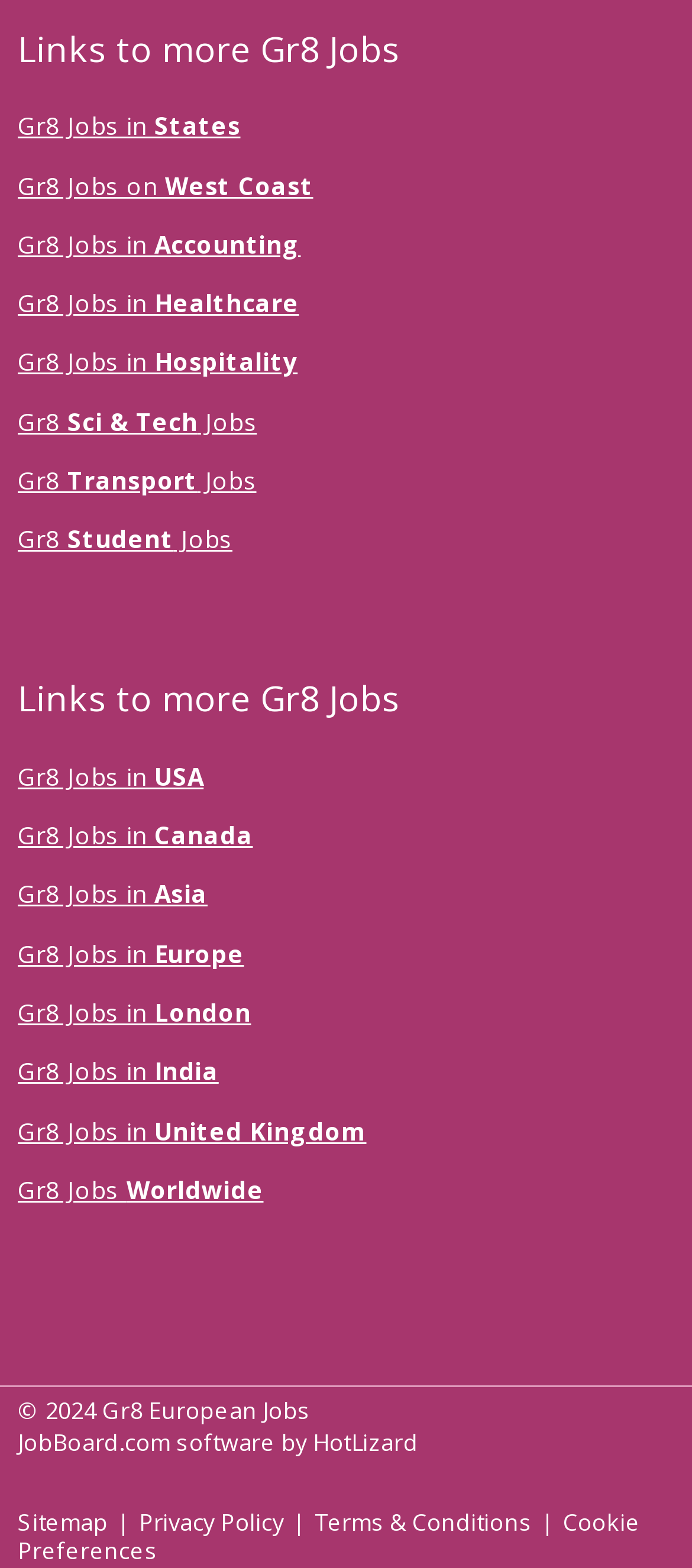What is the name of the software provider for this job board?
Using the information from the image, provide a comprehensive answer to the question.

The software provider is mentioned at the bottom of the webpage, next to the text 'software by', as HotLizard.